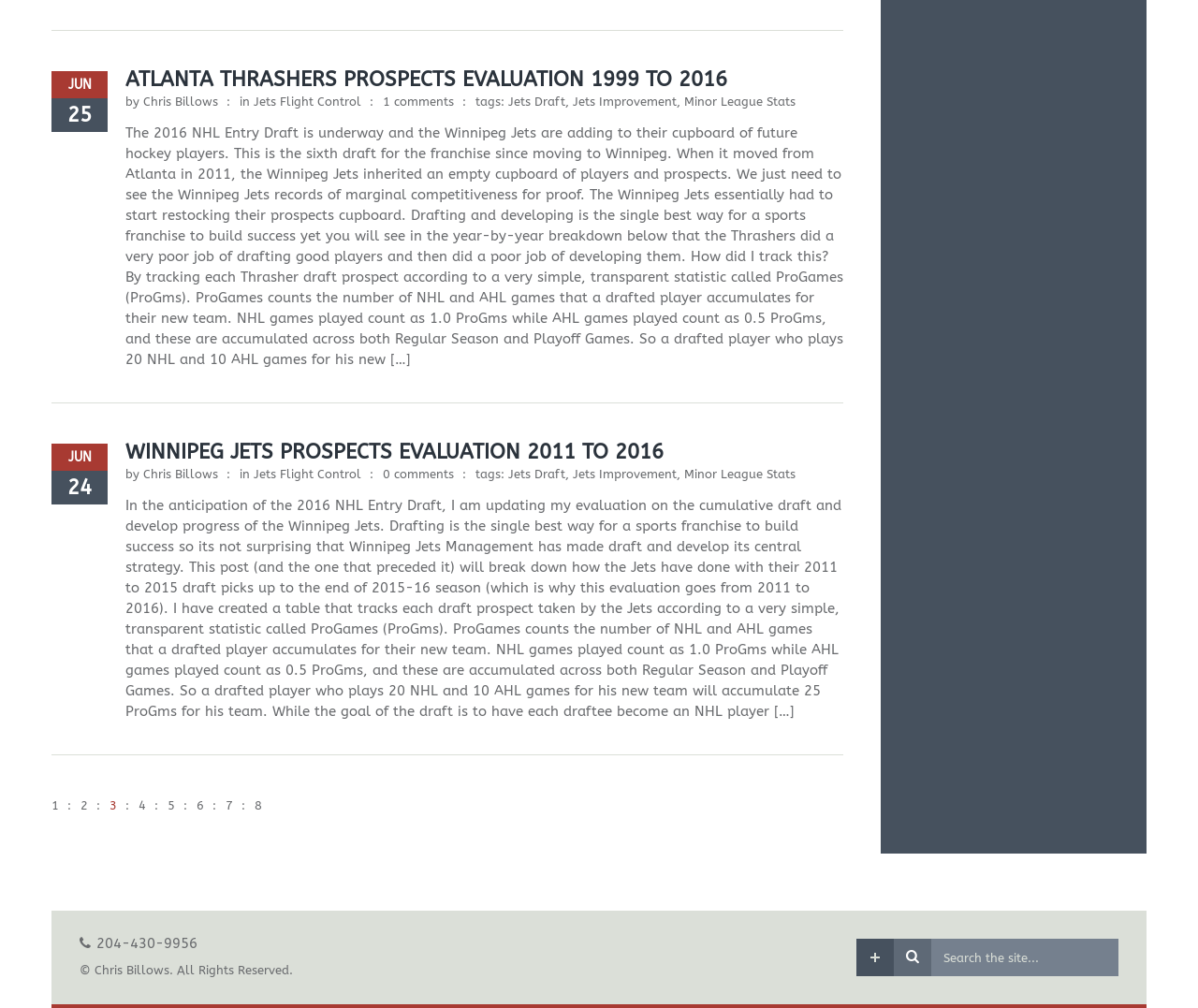Identify the bounding box for the element characterized by the following description: "Chris Billows".

[0.12, 0.463, 0.182, 0.477]